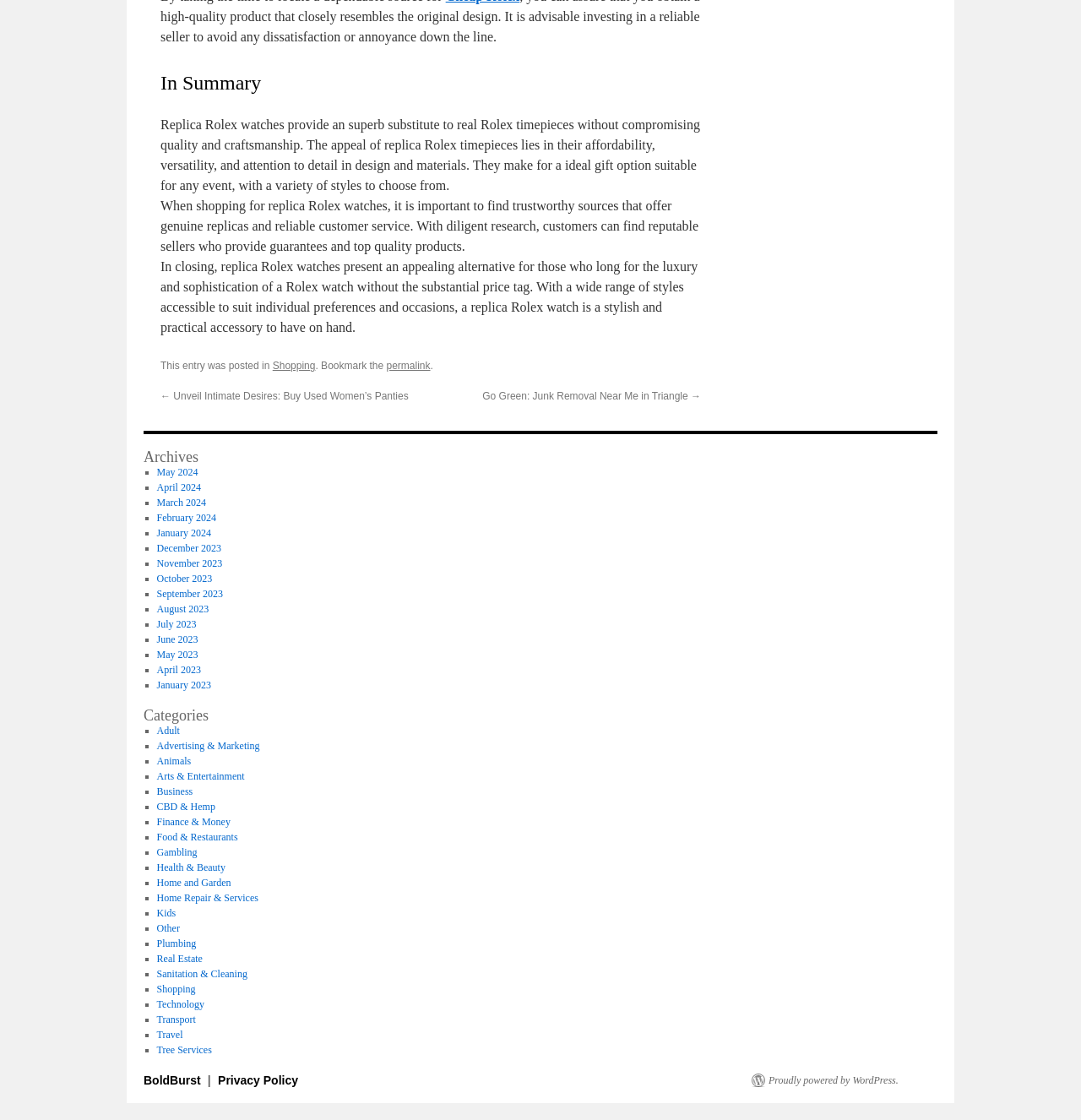Please locate the bounding box coordinates of the element's region that needs to be clicked to follow the instruction: "Go to the home page". The bounding box coordinates should be provided as four float numbers between 0 and 1, i.e., [left, top, right, bottom].

None